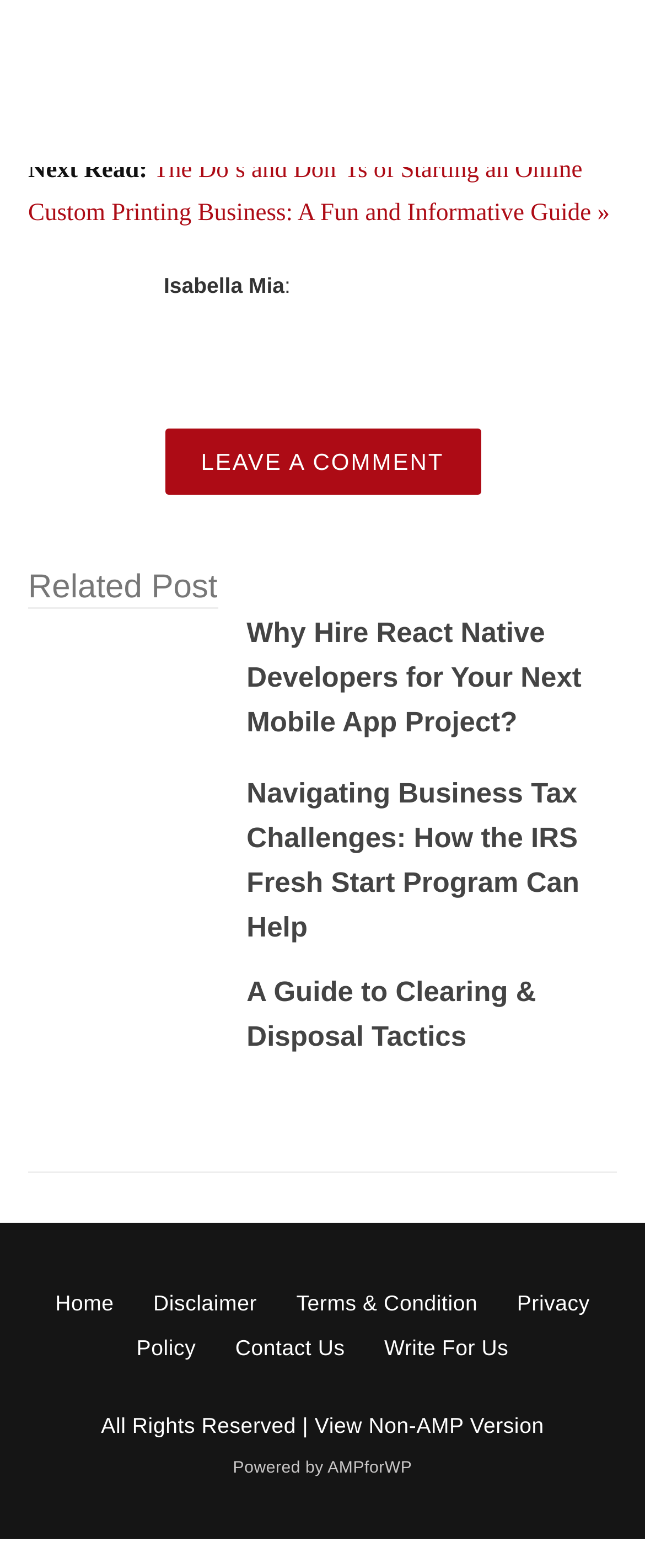Identify the bounding box coordinates for the element that needs to be clicked to fulfill this instruction: "Contact us". Provide the coordinates in the format of four float numbers between 0 and 1: [left, top, right, bottom].

[0.365, 0.852, 0.535, 0.867]